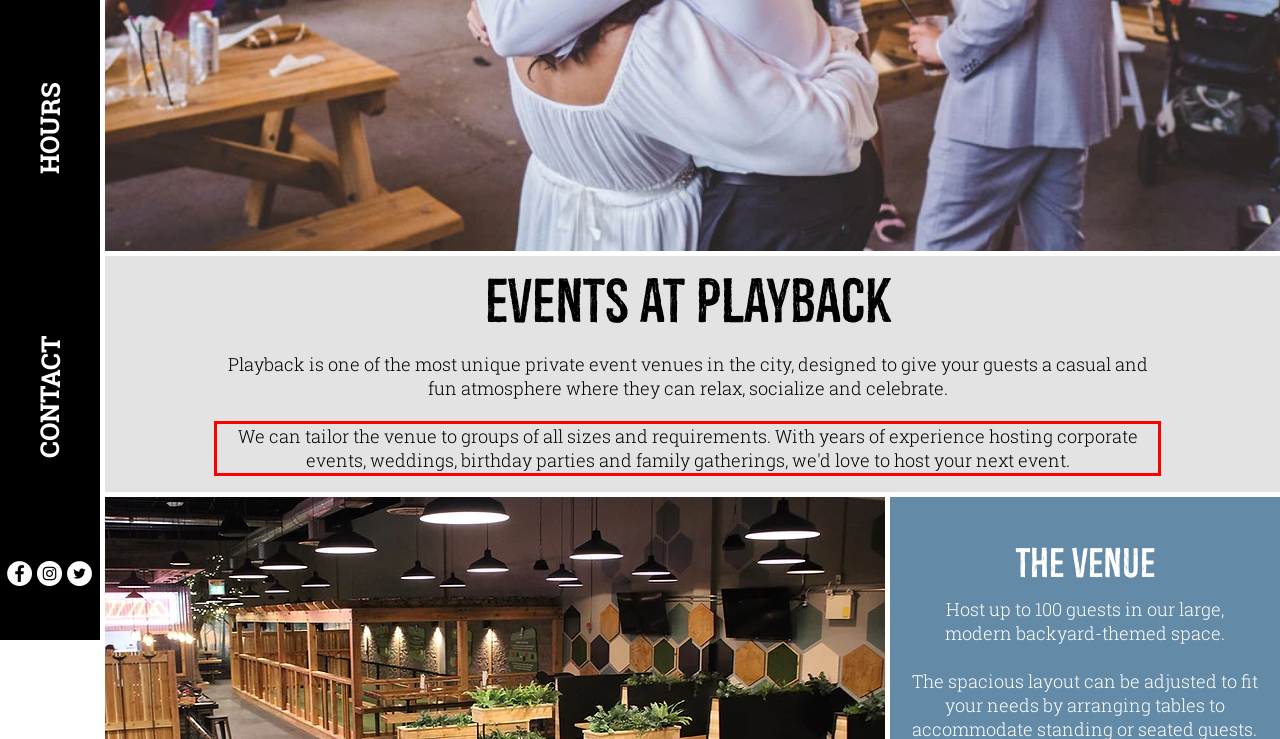Identify the text inside the red bounding box on the provided webpage screenshot by performing OCR.

We can tailor the venue to groups of all sizes and requirements. With years of experience hosting corporate events, weddings, birthday parties and family gatherings, we'd love to host your next event.